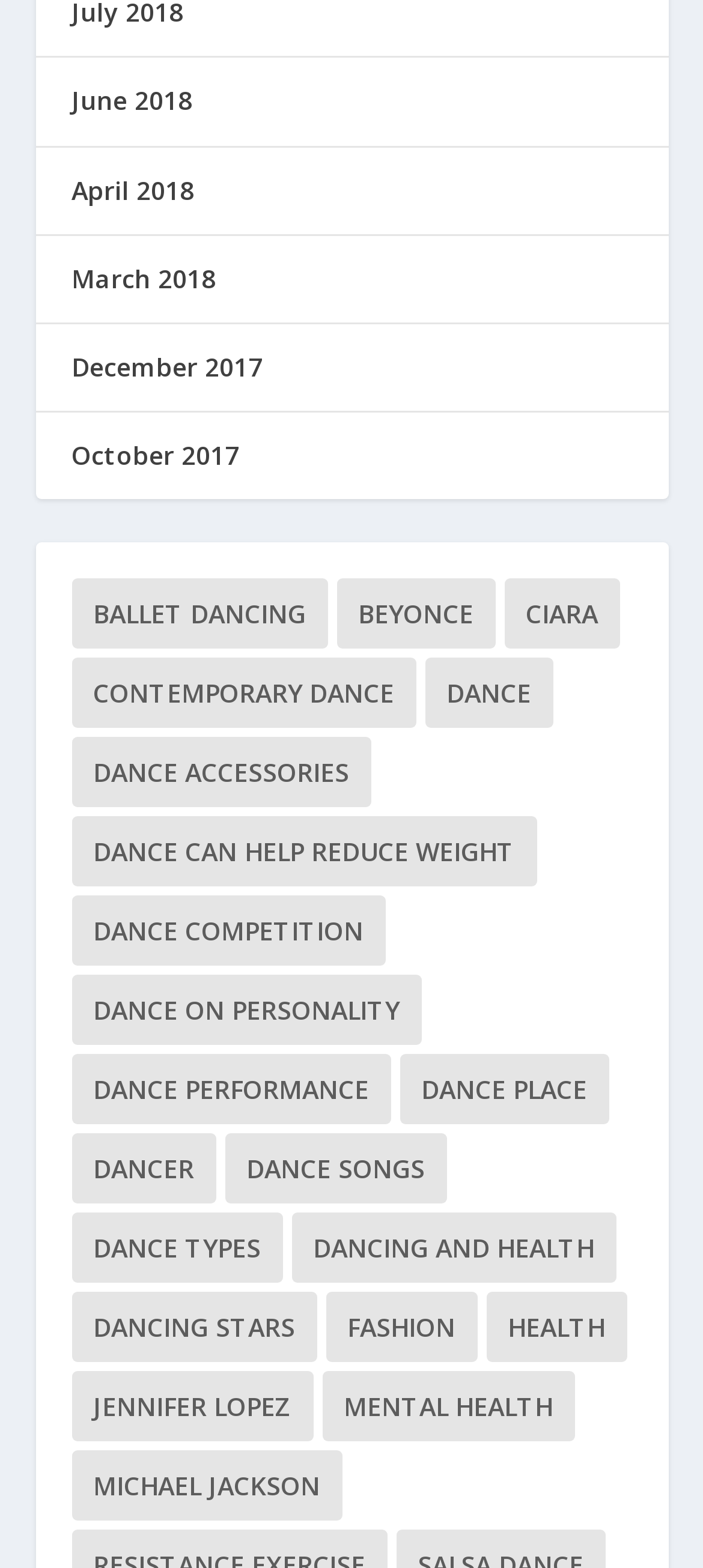From the screenshot, find the bounding box of the UI element matching this description: "dance can help reduce weight". Supply the bounding box coordinates in the form [left, top, right, bottom], each a float between 0 and 1.

[0.101, 0.521, 0.763, 0.566]